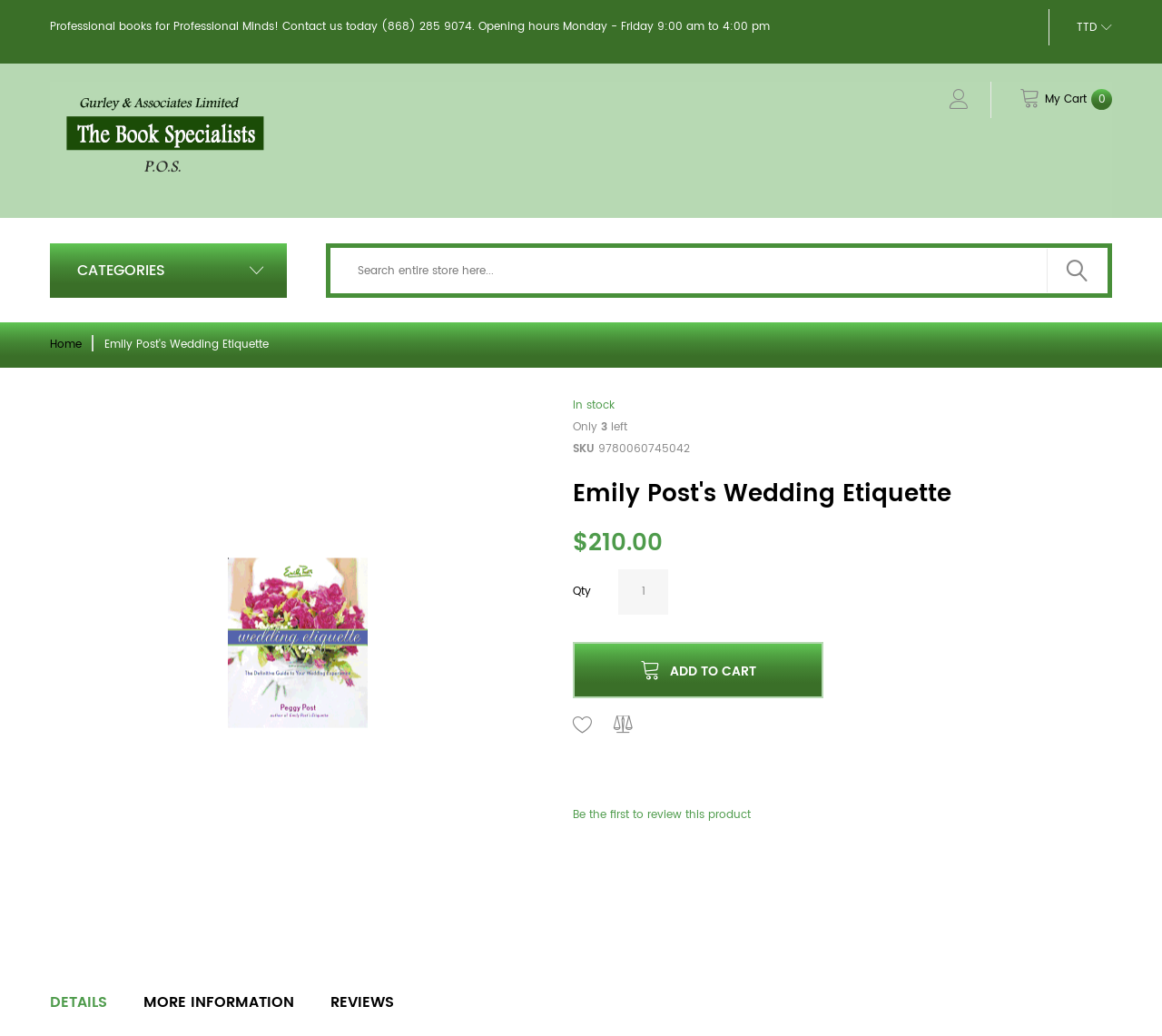Generate the text of the webpage's primary heading.

Emily Post's Wedding Etiquette